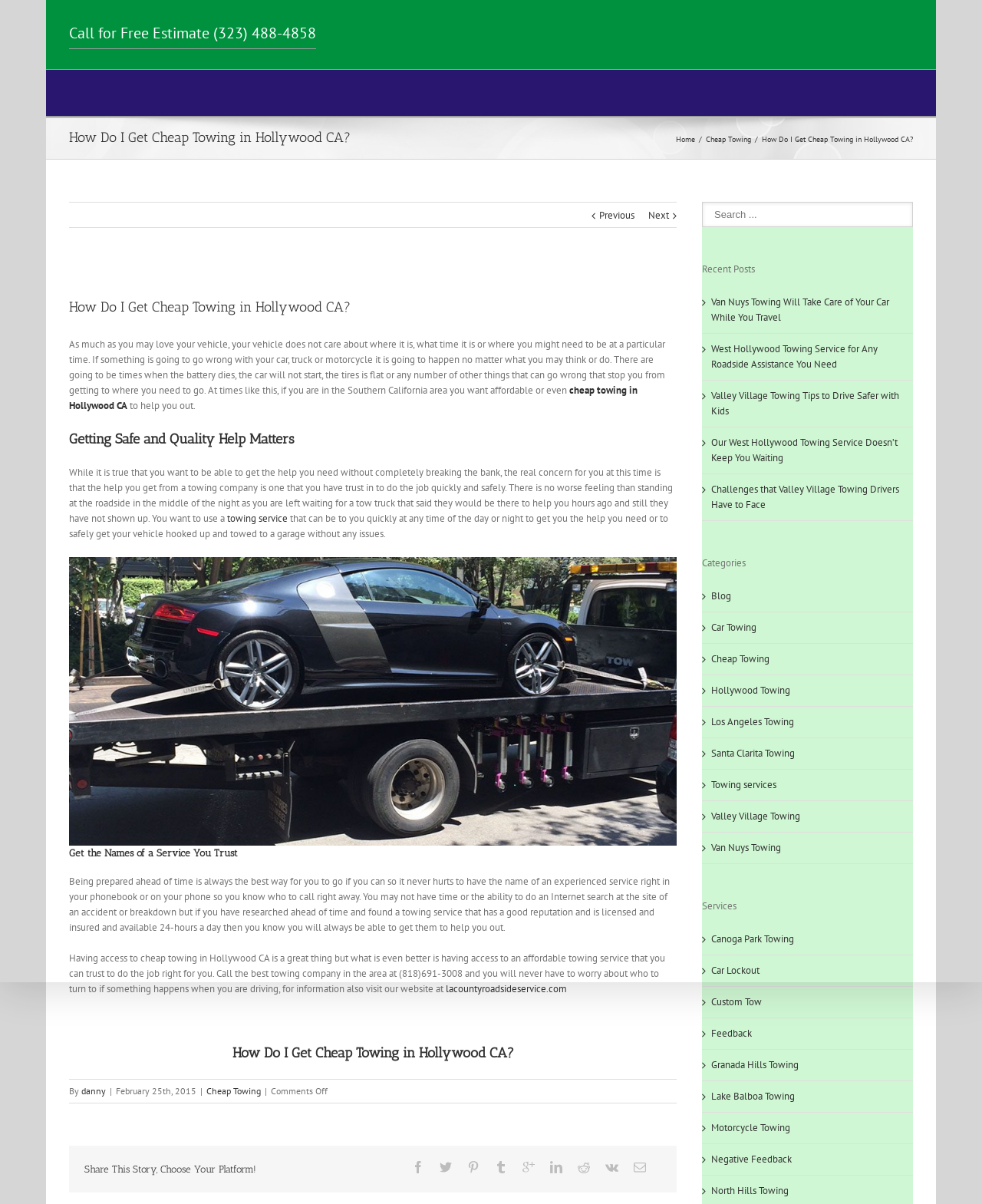Provide a thorough description of the webpage's content and layout.

This webpage is about LA County Roadside Service, a towing company in Hollywood, CA. At the top, there is a call to action to get a free estimate, along with a phone number and a 24-hour service icon. Below that, there is a link to "Los Angeles County Towing" with an image of the same name. 

To the right of the call to action, there is a table with links to "Home" and "Cheap Towing". Below the table, there are navigation links to previous and next pages.

The main content of the webpage is divided into sections. The first section has a heading "How Do I Get Cheap Towing in Hollywood CA?" and discusses the importance of having access to affordable towing services. The second section, "Getting Safe and Quality Help Matters", emphasizes the need for a trustworthy towing company. 

There is an image of "Cheap Towing in Hollywood CA" below the second section. The third section, "Get the Names of a Service You Trust", advises readers to research and prepare ahead of time by having the contact information of a reliable towing service.

The webpage also has a section with links to social media platforms to share the story. On the right side, there is a search bar, followed by recent posts, categories, and services offered by the company, including car towing, cheap towing, and motorcycle towing.